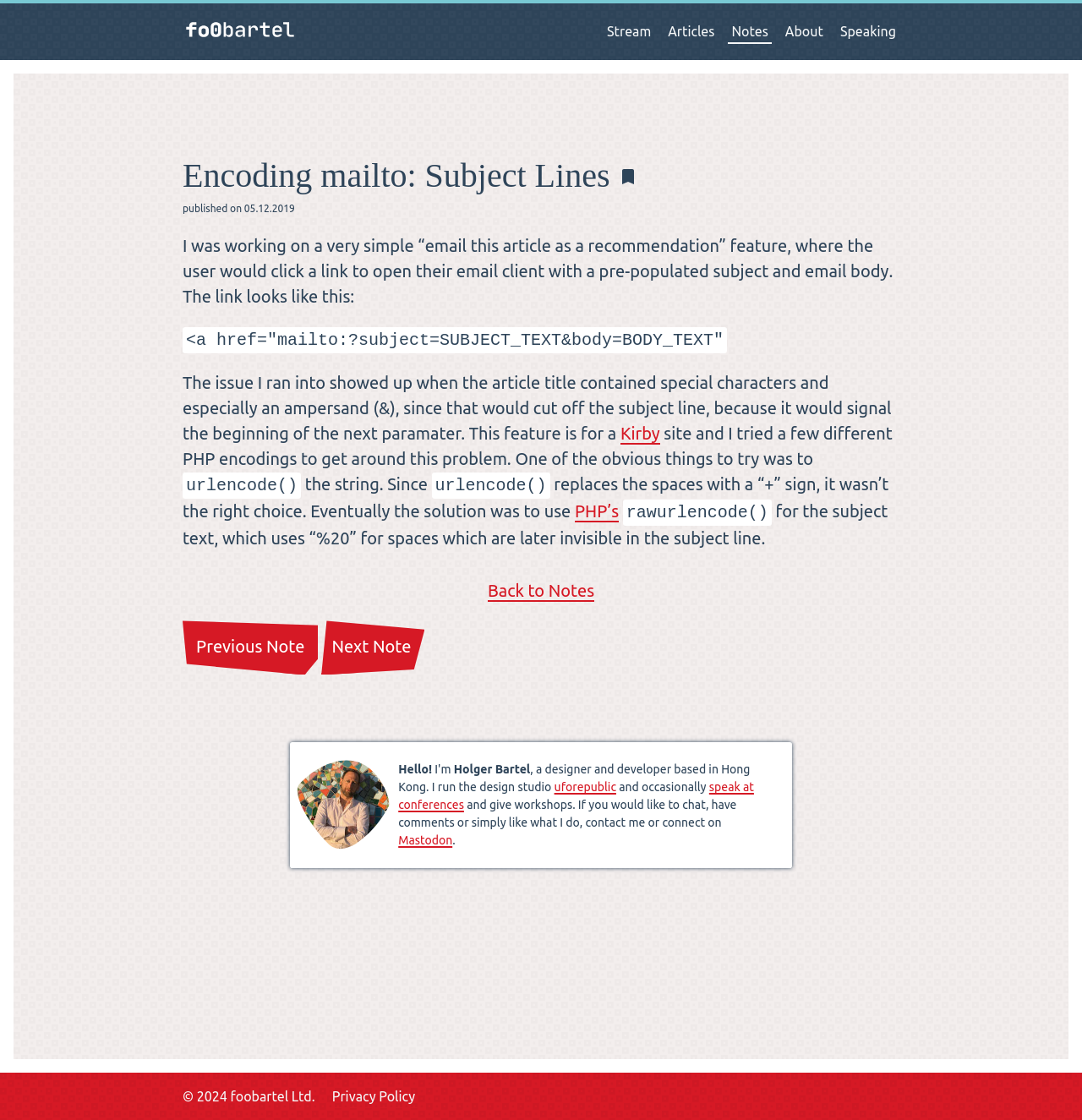Reply to the question with a brief word or phrase: What is the name of the design studio run by Holger Bartel?

uforepublic